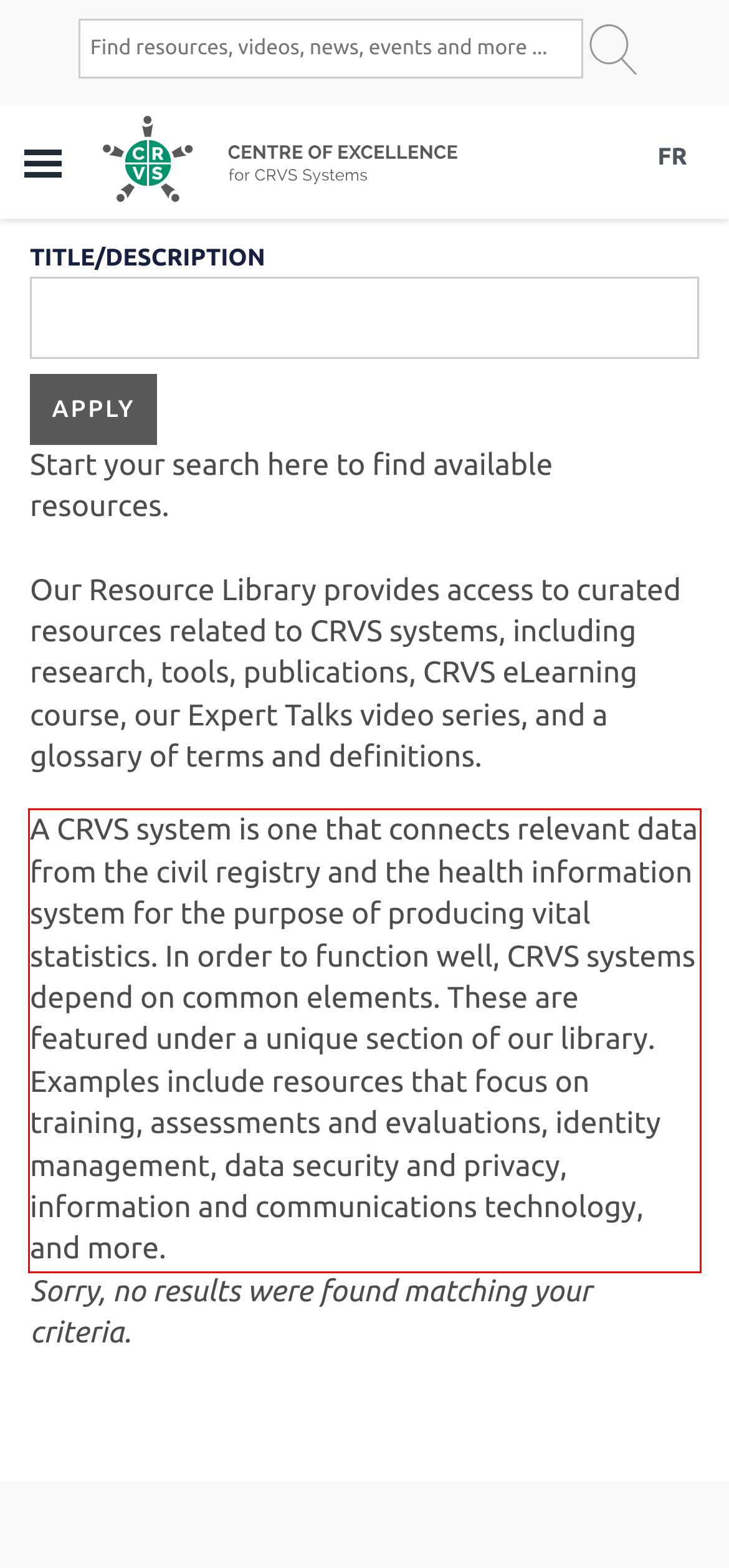There is a UI element on the webpage screenshot marked by a red bounding box. Extract and generate the text content from within this red box.

A CRVS system is one that connects relevant data from the civil registry and the health information system for the purpose of producing vital statistics. In order to function well, CRVS systems depend on common elements. These are featured under a unique section of our library. Examples include resources that focus on training, assessments and evaluations, identity management, data security and privacy, information and communications technology, and more.